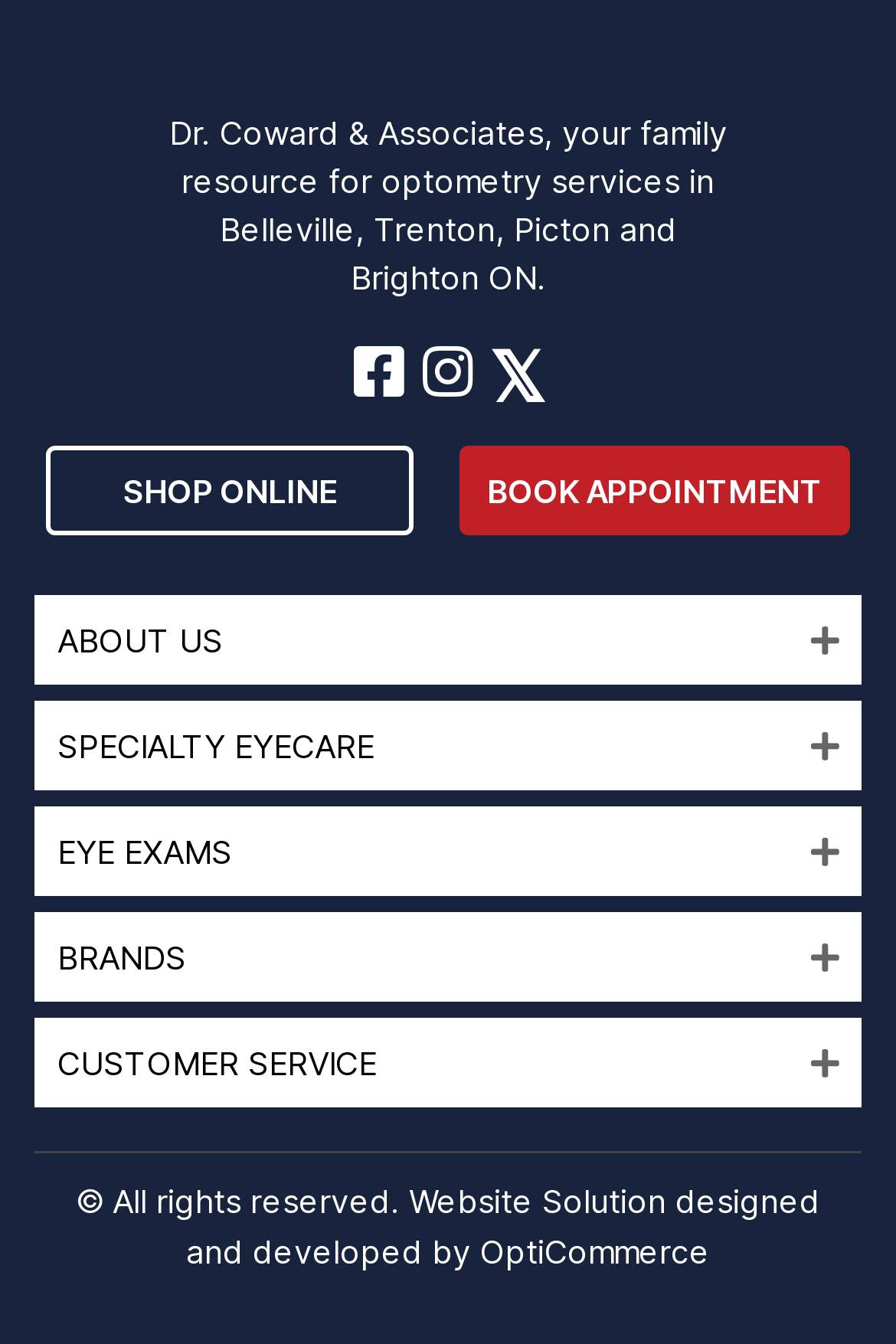Who designed and developed the website solution?
Please answer using one word or phrase, based on the screenshot.

OptiCommerce